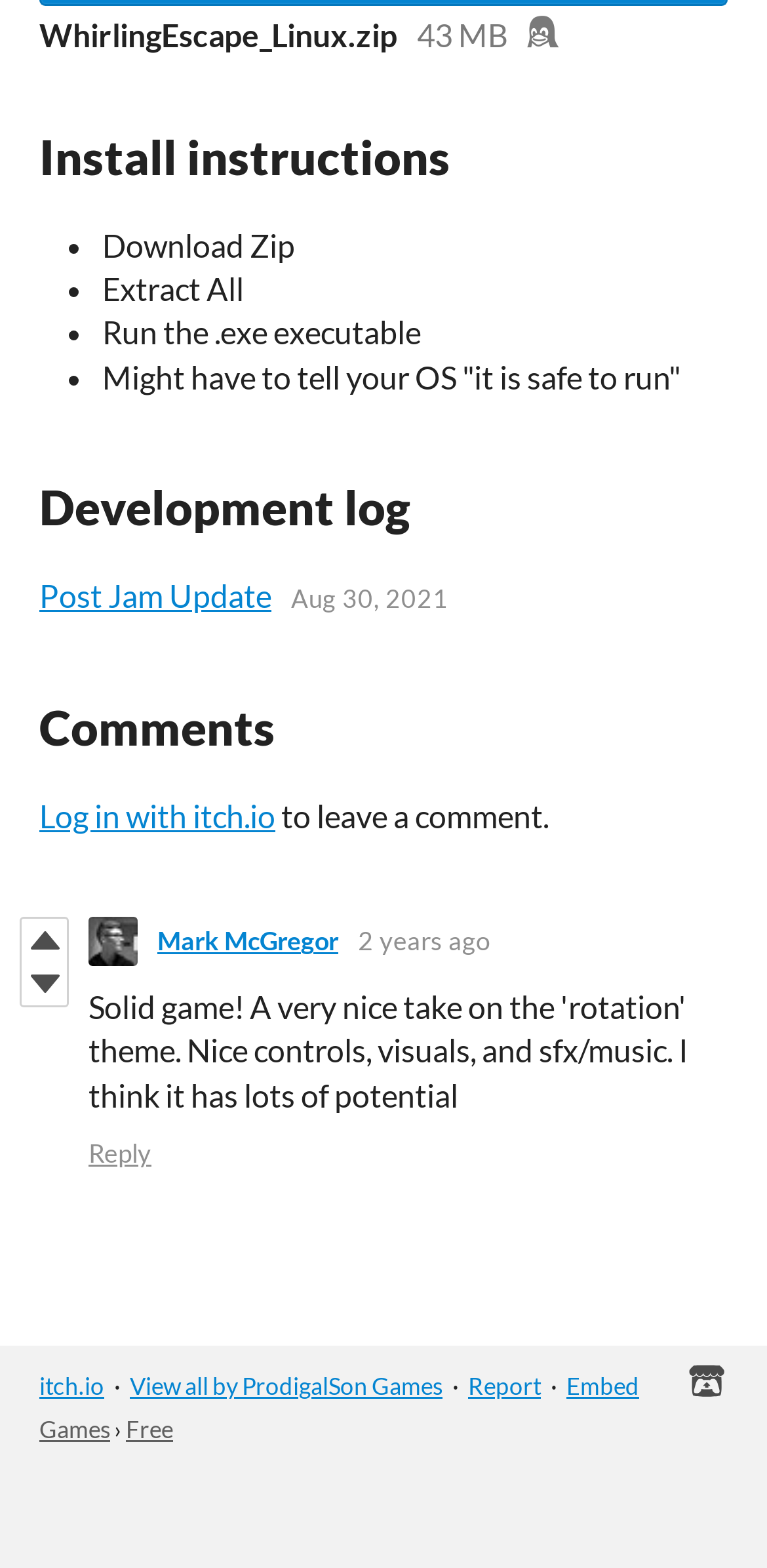What is the file name of the downloadable zip file?
Look at the screenshot and give a one-word or phrase answer.

WhirlingEscape_Linux.zip